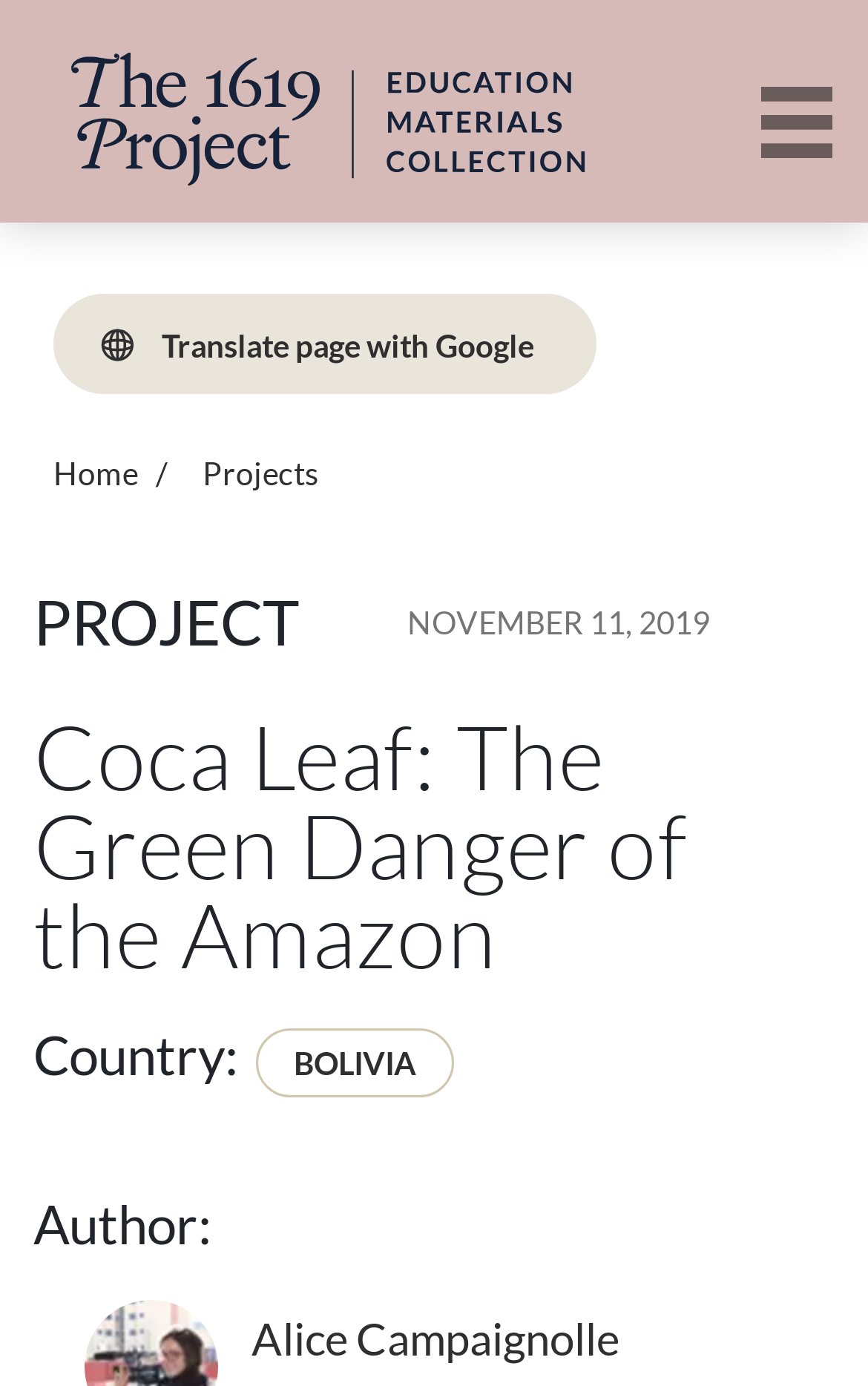Identify the bounding box of the HTML element described as: "Translate page with Google".

[0.062, 0.212, 0.686, 0.284]